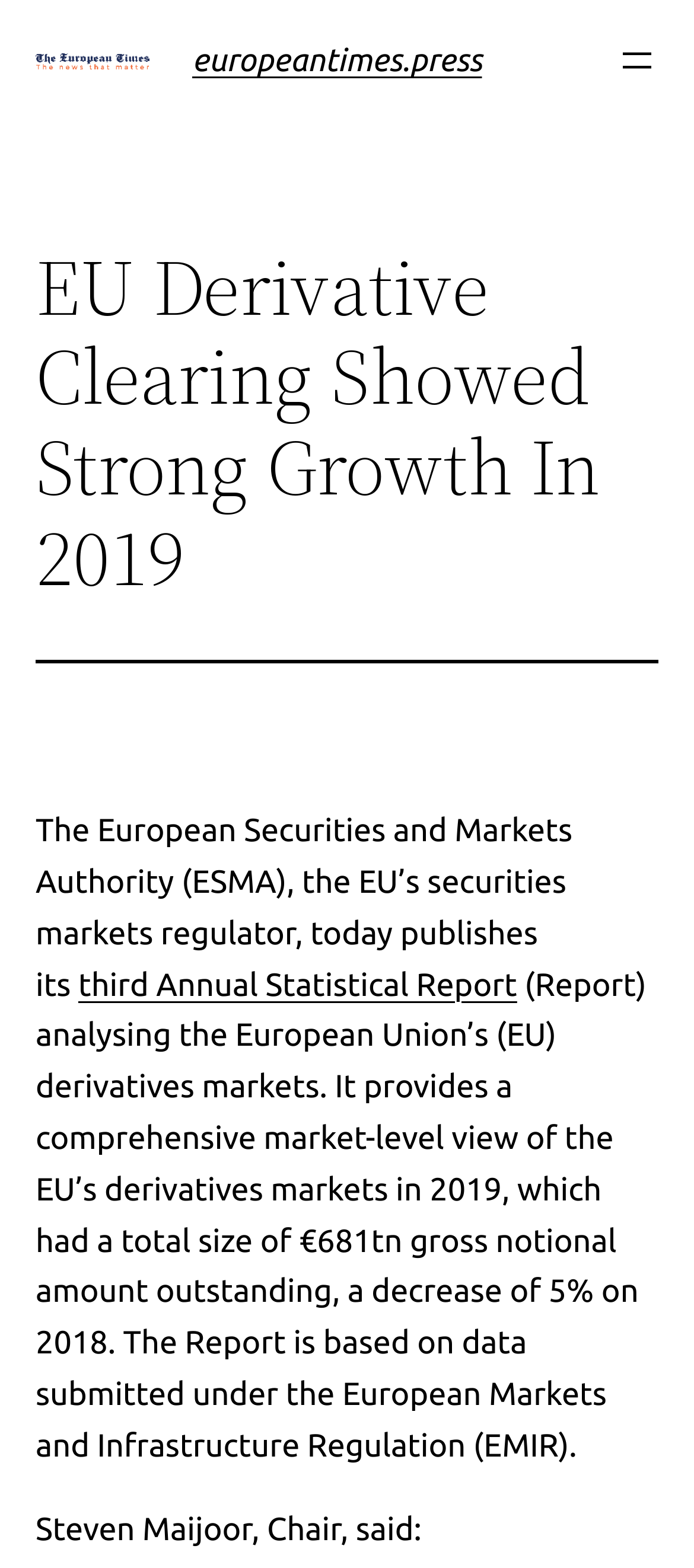Create a detailed summary of the webpage's content and design.

The webpage is about the European Securities and Markets Authority (ESMA) publishing its third Annual Statistical Report, which analyzes the European Union's derivatives markets. 

At the top left of the page, there is a logo of "europeantimes.press" with a link to the website. Next to it, there is a heading with the same text "europeantimes.press". 

On the top right, there is a navigation menu with an "Open menu" button. 

Below the navigation menu, there is a large heading that reads "EU Derivative Clearing Showed Strong Growth In 2019". 

Underneath the heading, there is a horizontal separator line. 

The main content of the page starts with a paragraph of text that describes the report published by ESMA. The text mentions that the report provides a comprehensive market-level view of the EU's derivatives markets in 2019. There is a link to the "third Annual Statistical Report" within the paragraph. 

The text continues to describe the report's findings, including the total size of the EU's derivatives markets in 2019. 

Finally, there is a quote from Steven Maijoor, the Chair of ESMA, at the bottom of the page.